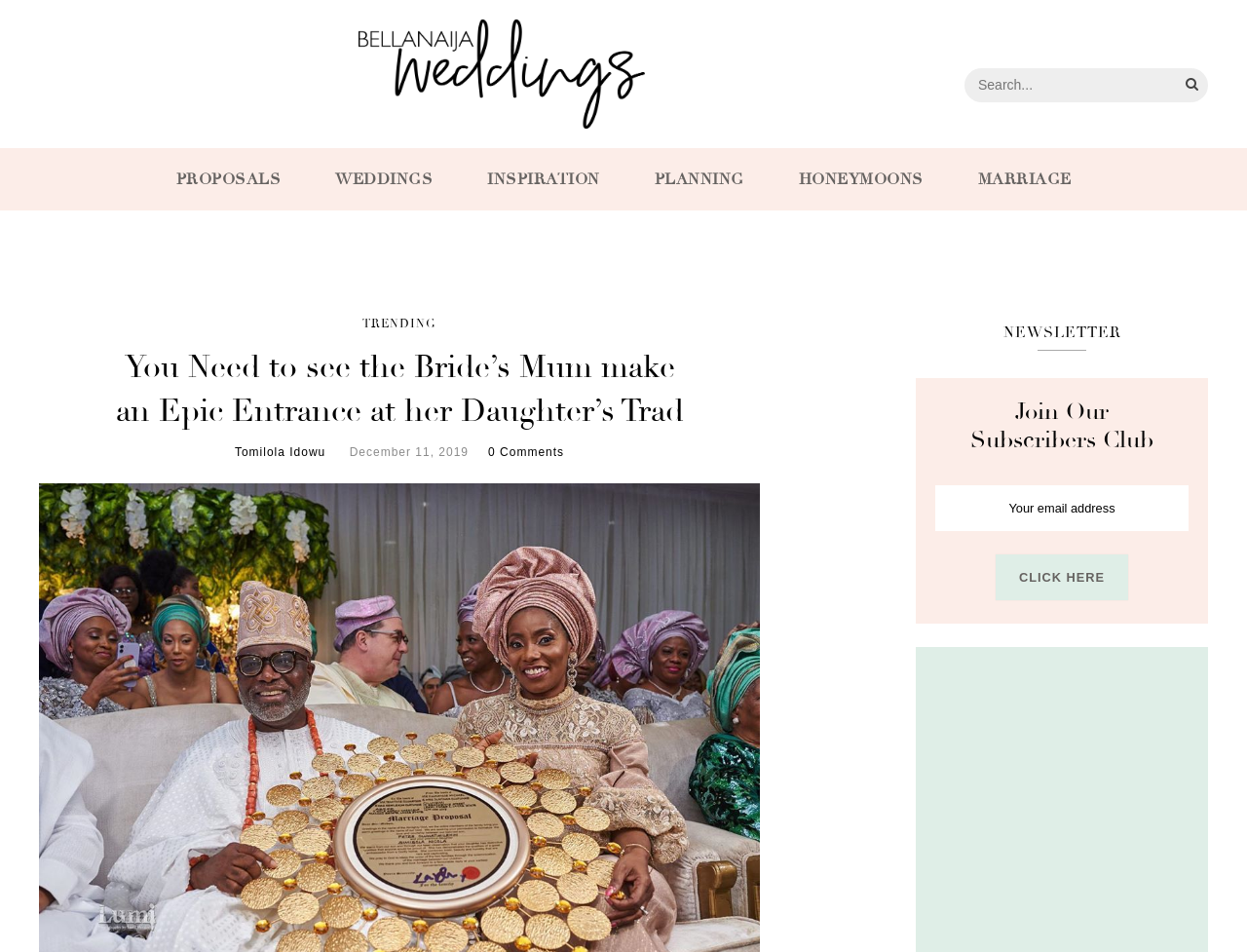Locate the bounding box coordinates of the element to click to perform the following action: 'Go to proposals'. The coordinates should be given as four float values between 0 and 1, in the form of [left, top, right, bottom].

[0.141, 0.156, 0.225, 0.221]